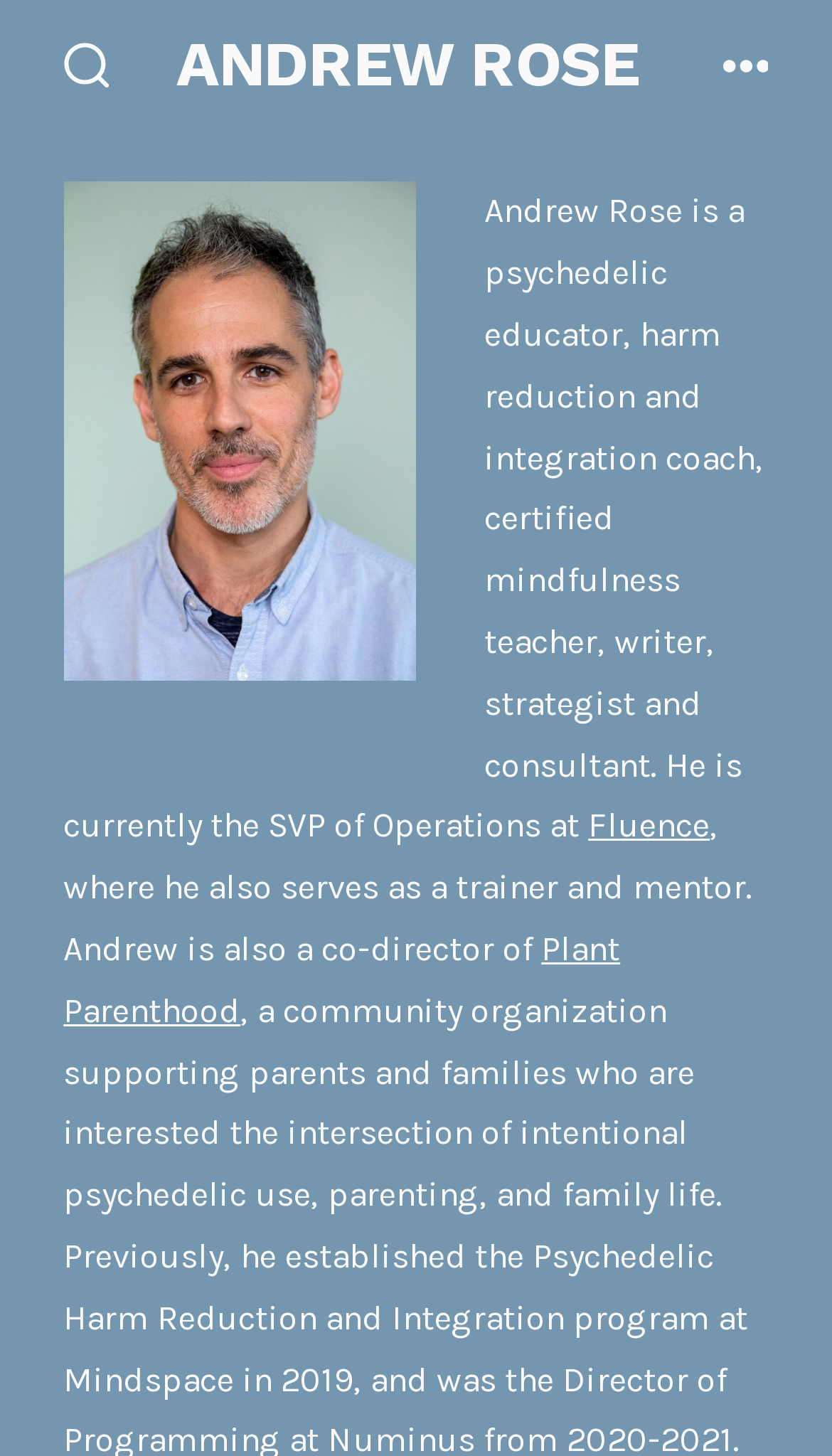What is the purpose of the 'search toggle' button?
Provide an in-depth and detailed explanation in response to the question.

The 'search toggle' button is likely used to toggle the search function on the website, allowing users to search for specific content or information.